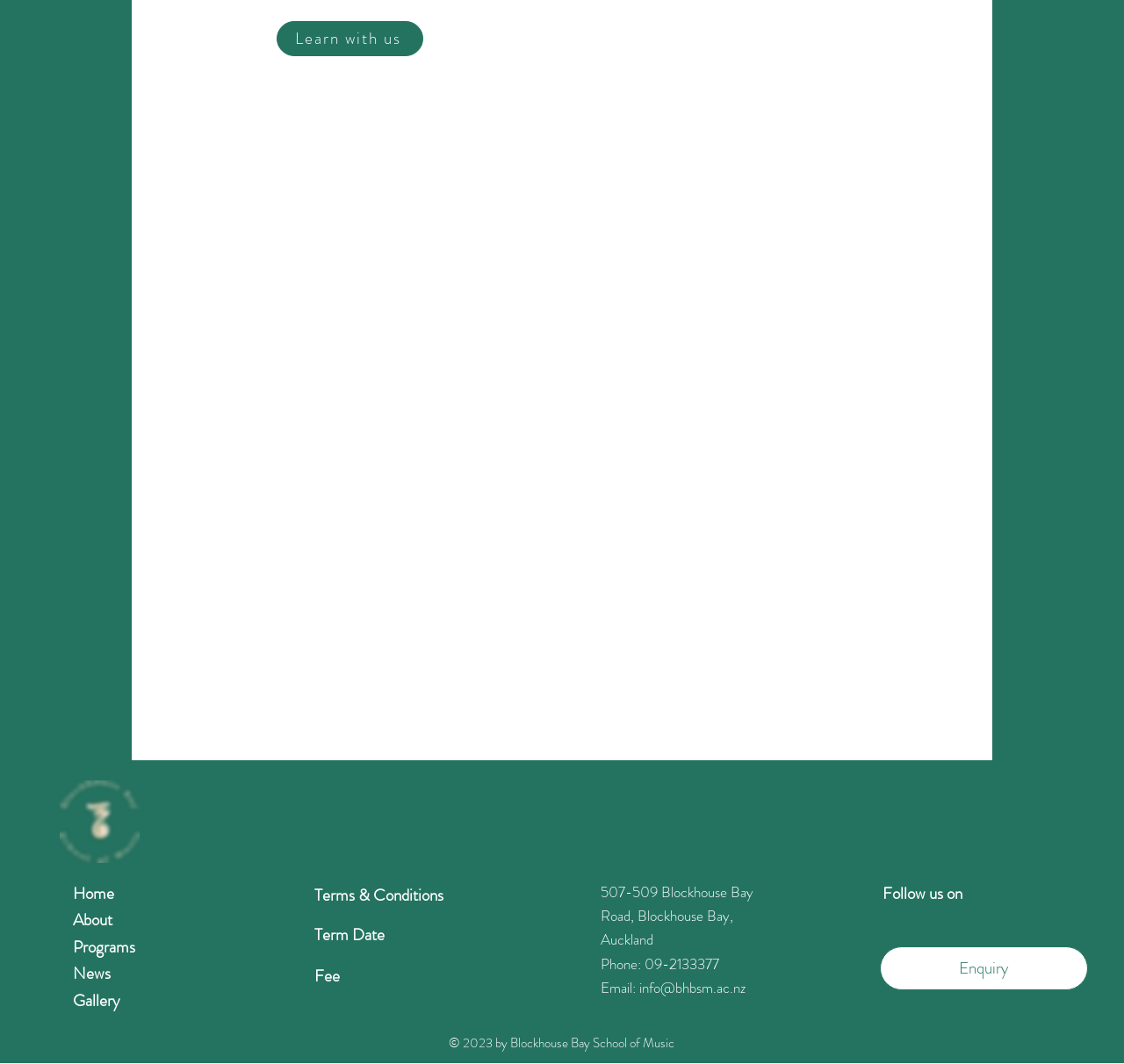What are the social media platforms listed?
Answer the question with as much detail as possible.

I found the social media platforms listed by looking at the 'Follow us on' section, where there are three links to Facebook, Instagram, and YouTube. These links are part of a list called 'Social Bar'.